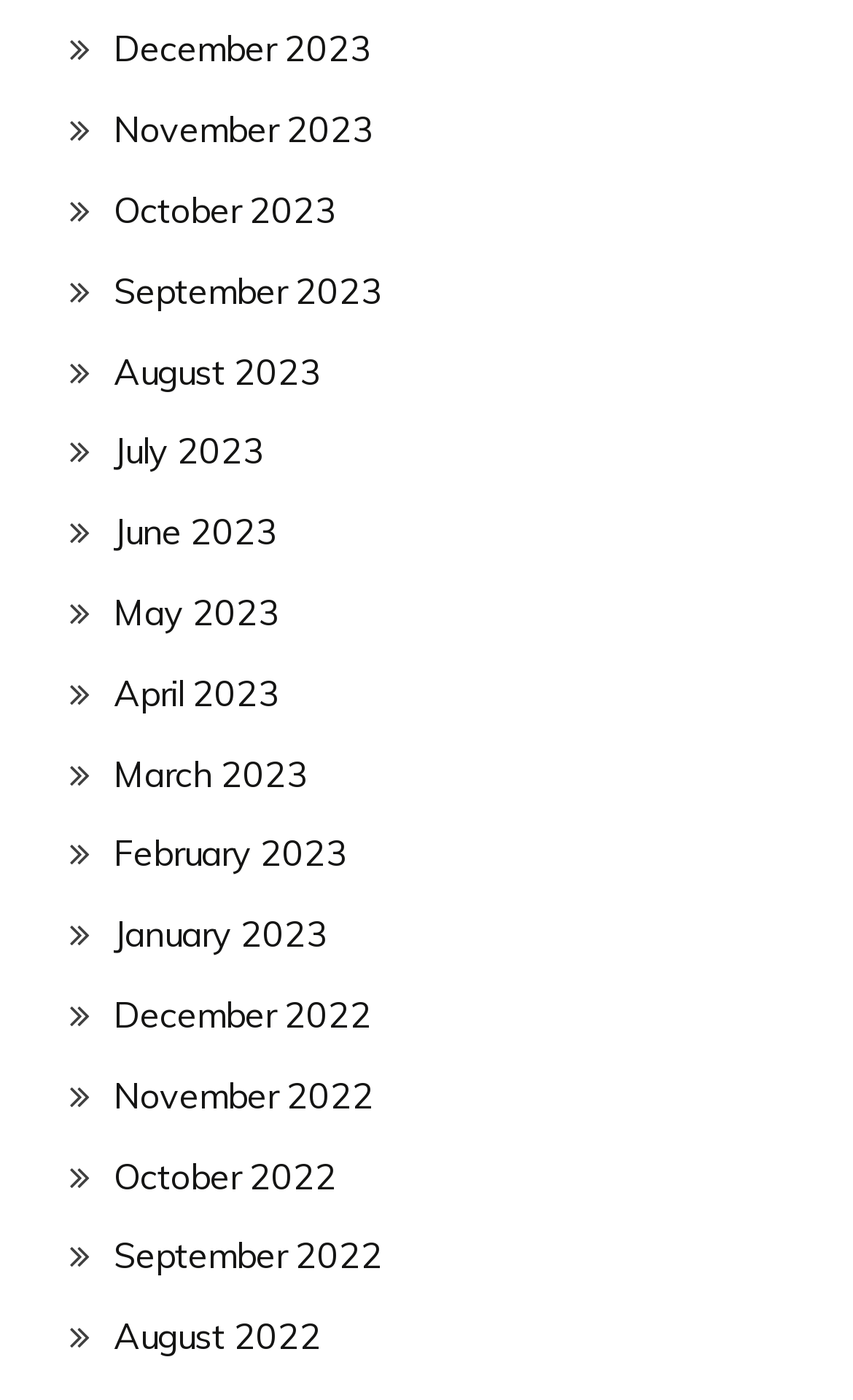Identify the coordinates of the bounding box for the element that must be clicked to accomplish the instruction: "View January 2023".

[0.133, 0.652, 0.385, 0.683]